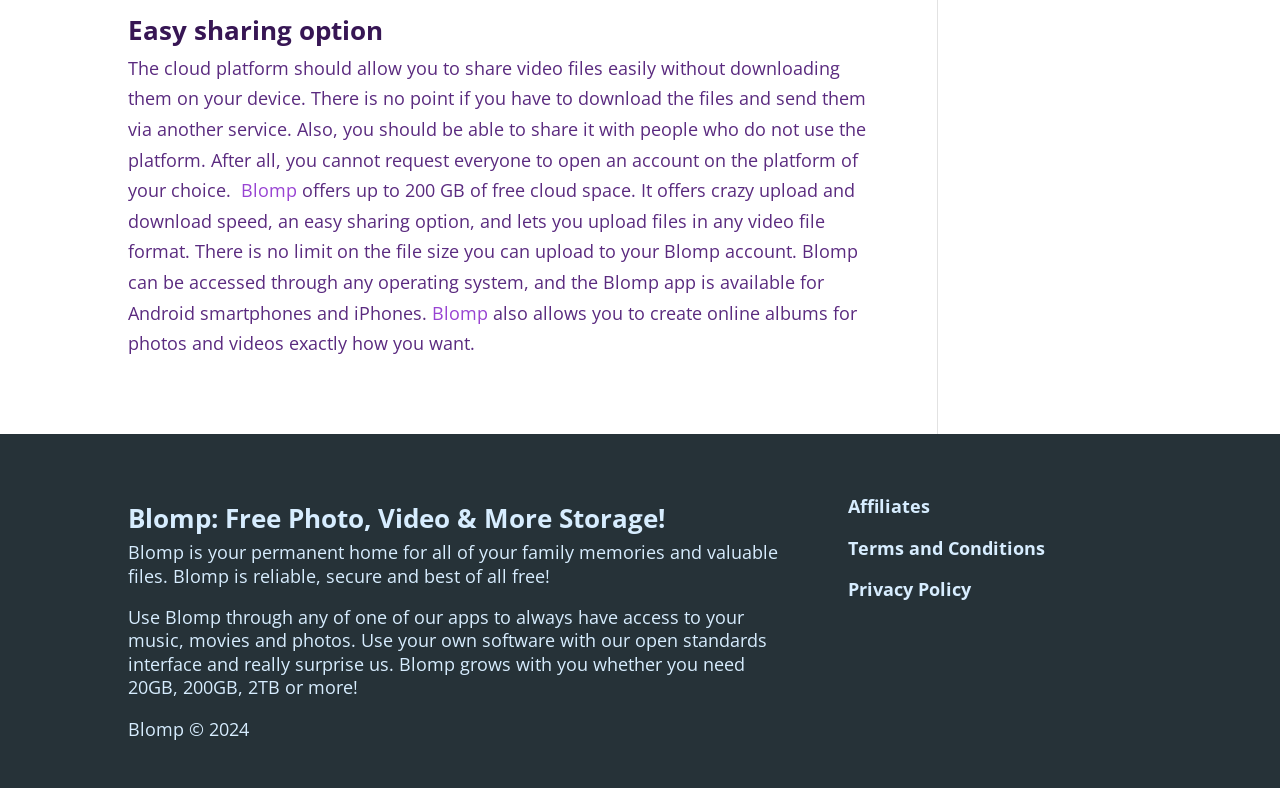What is the name of the cloud platform?
Answer the question with a single word or phrase derived from the image.

Blomp